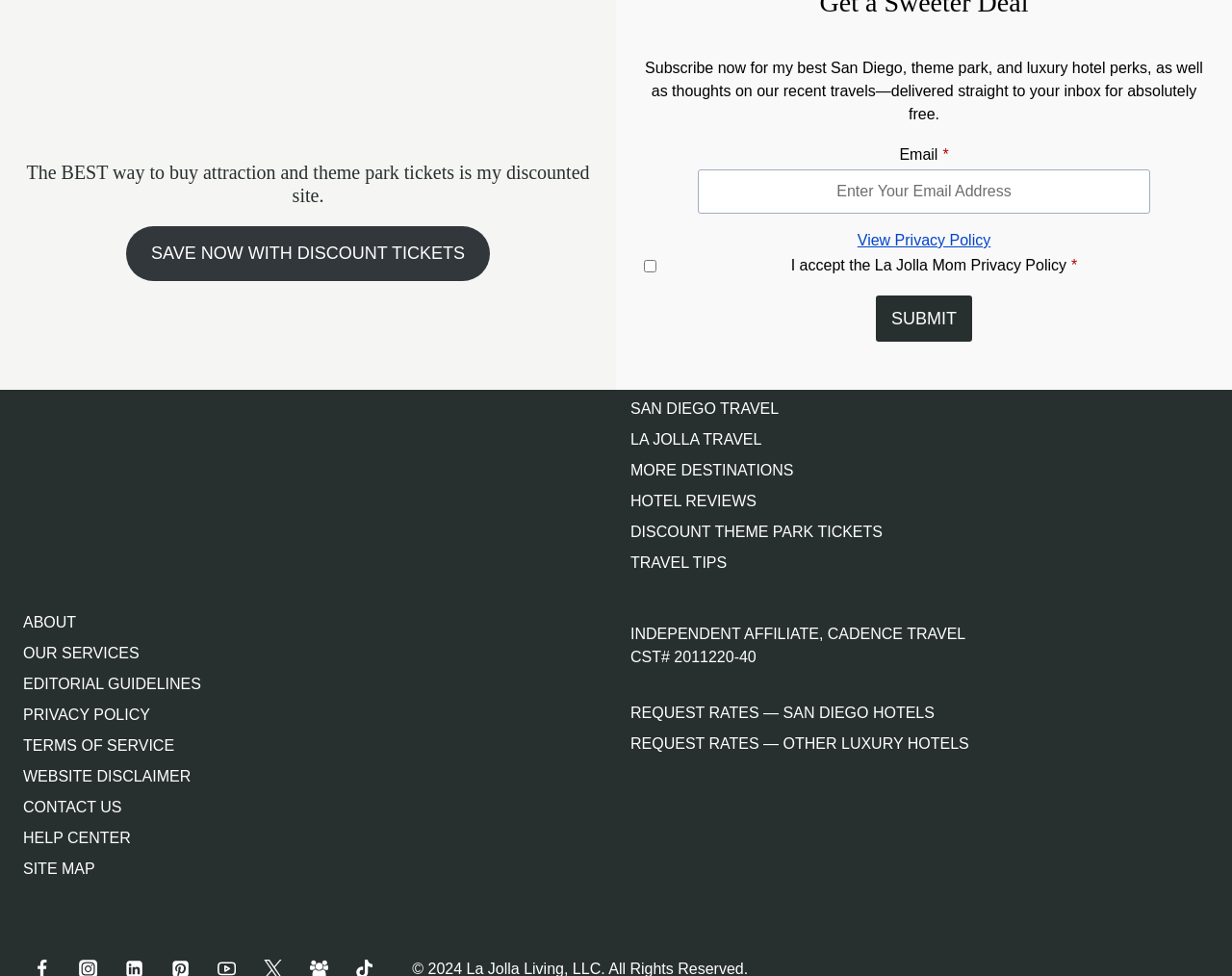Return the bounding box coordinates of the UI element that corresponds to this description: "SAVE NOW WITH DISCOUNT TICKETS". The coordinates must be given as four float numbers in the range of 0 and 1, [left, top, right, bottom].

[0.102, 0.232, 0.398, 0.288]